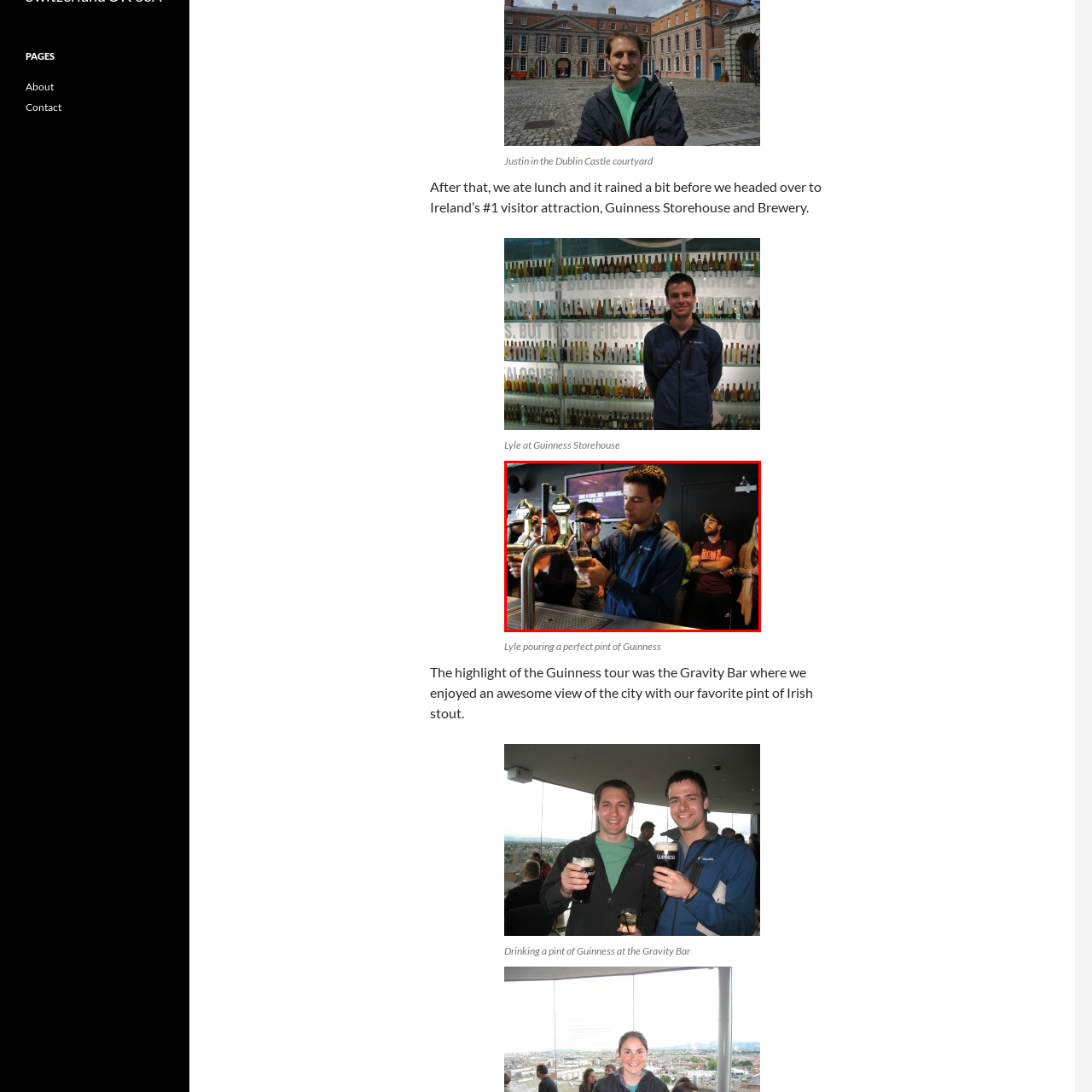What is the characteristic of a well-poured stout?
Inspect the image inside the red bounding box and answer the question with as much detail as you can.

According to the caption, the young man is ensuring a foamy head, which is characteristic of a well-poured stout, indicating that this is a key aspect of pouring Guinness.